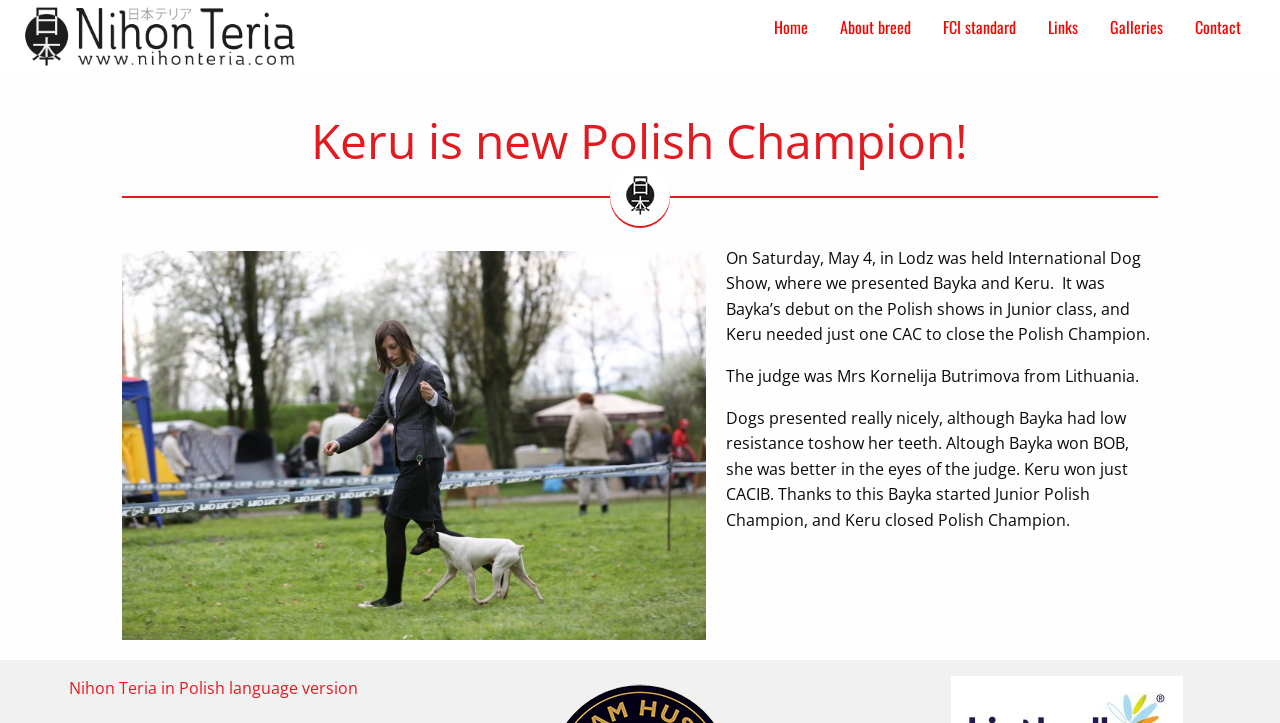Please answer the following question using a single word or phrase: 
Where was the International Dog Show held?

Lodz